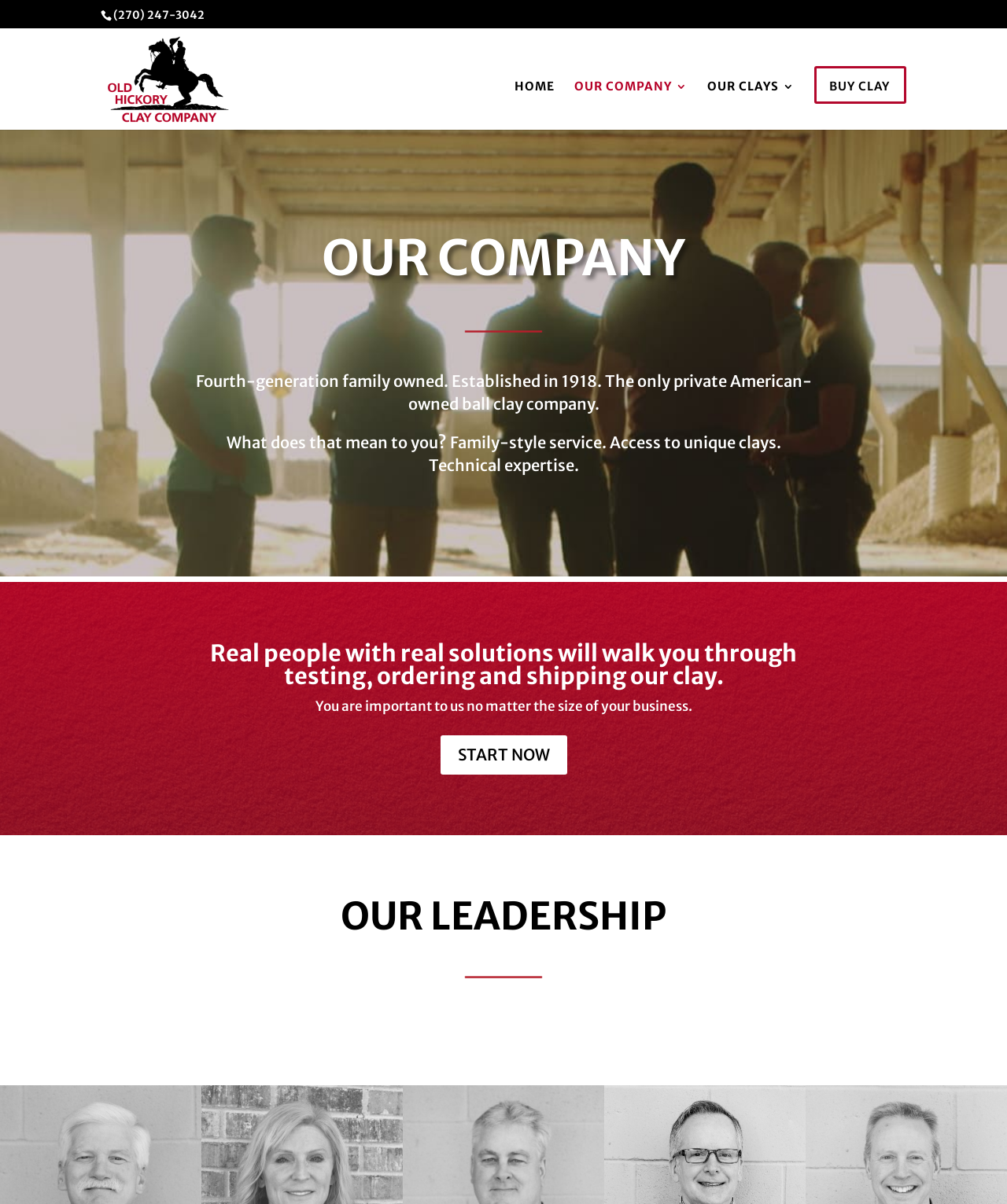Generate a thorough caption that explains the contents of the webpage.

The webpage is about Old Hickory Clay Company, a fourth-generation family-owned business established in 1918. At the top left, there is a phone number "(270) 247-3042" and a link to the company's name with an accompanying image. 

Below this, there is a navigation menu with links to "HOME", "OUR COMPANY", "OUR CLAYS", and "BUY CLAY" aligned horizontally across the top of the page. 

On the left side, there is a search bar with a label "Search for:". 

The main content of the page is divided into three sections. The first section, titled "OUR COMPANY", describes the company's history and values, stating that it is the only private American-owned ball clay company. This section also highlights the benefits of working with a family-owned business, including family-style service, access to unique clays, and technical expertise.

The second section, without a title, emphasizes the importance of personalized service, stating that the company values its customers regardless of the size of their business. This section also features a prominent "START NOW" link.

The third section, titled "OUR LEADERSHIP", highlights the company's expertise in the industrial minerals industry, with over 200 years of combined experience.